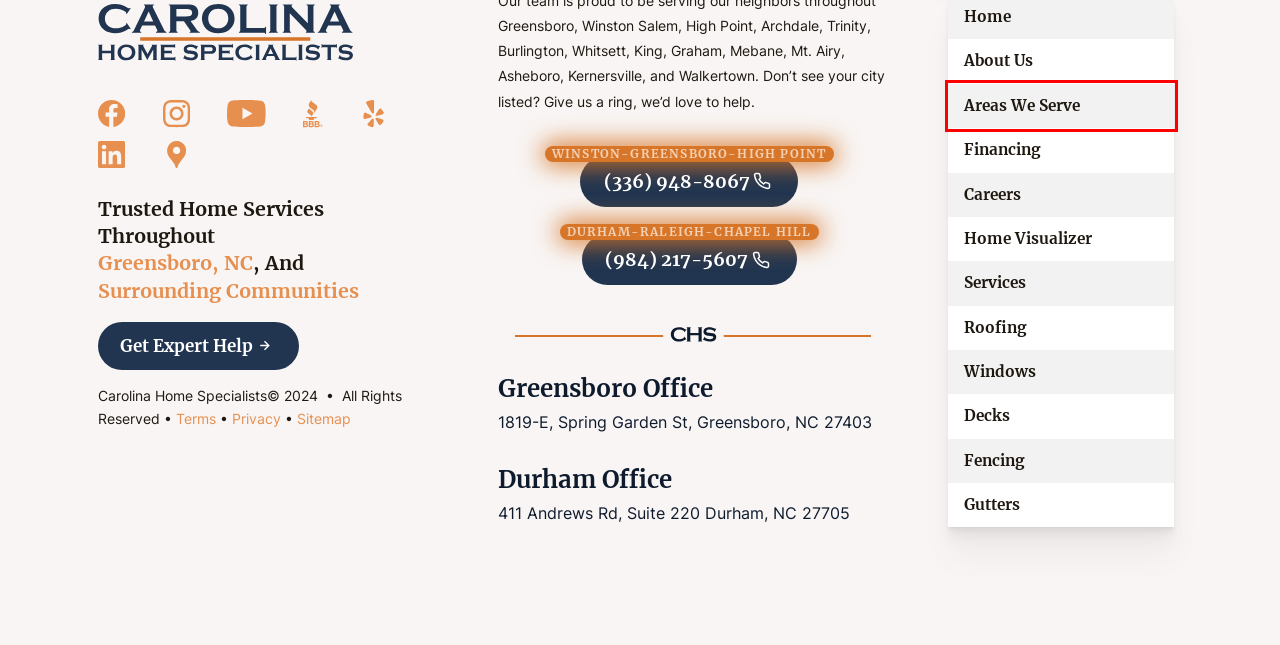You are presented with a screenshot of a webpage containing a red bounding box around an element. Determine which webpage description best describes the new webpage after clicking on the highlighted element. Here are the candidates:
A. Terms of Service - Carolina Home Specialists
B. Fencing Installation in Greensboro, NC| Carolina Home Specialists
C. Window Services in Greensboro, NC | Carolina Home Specialists
D. Roofing Services in Greensboro, NC | Carolina Home
E. Deck Builder in Greensboro, NC | Carolina Home Specialists
F. Areas We Serve - Carolina Home Specialists
G. Privacy Policy - Carolina Home Specialists
H. Gutter Installation, Repair & Service in Greensboro, NC

F